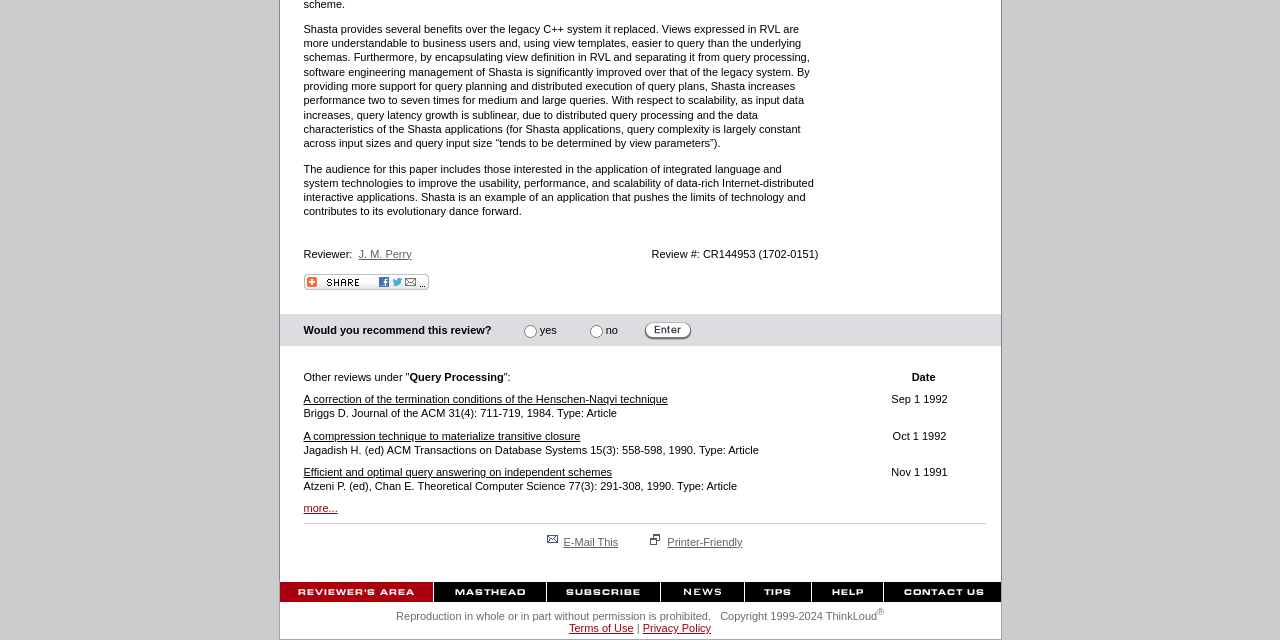Provide the bounding box coordinates for the UI element that is described by this text: "Cherished Pet Art". The coordinates should be in the form of four float numbers between 0 and 1: [left, top, right, bottom].

None